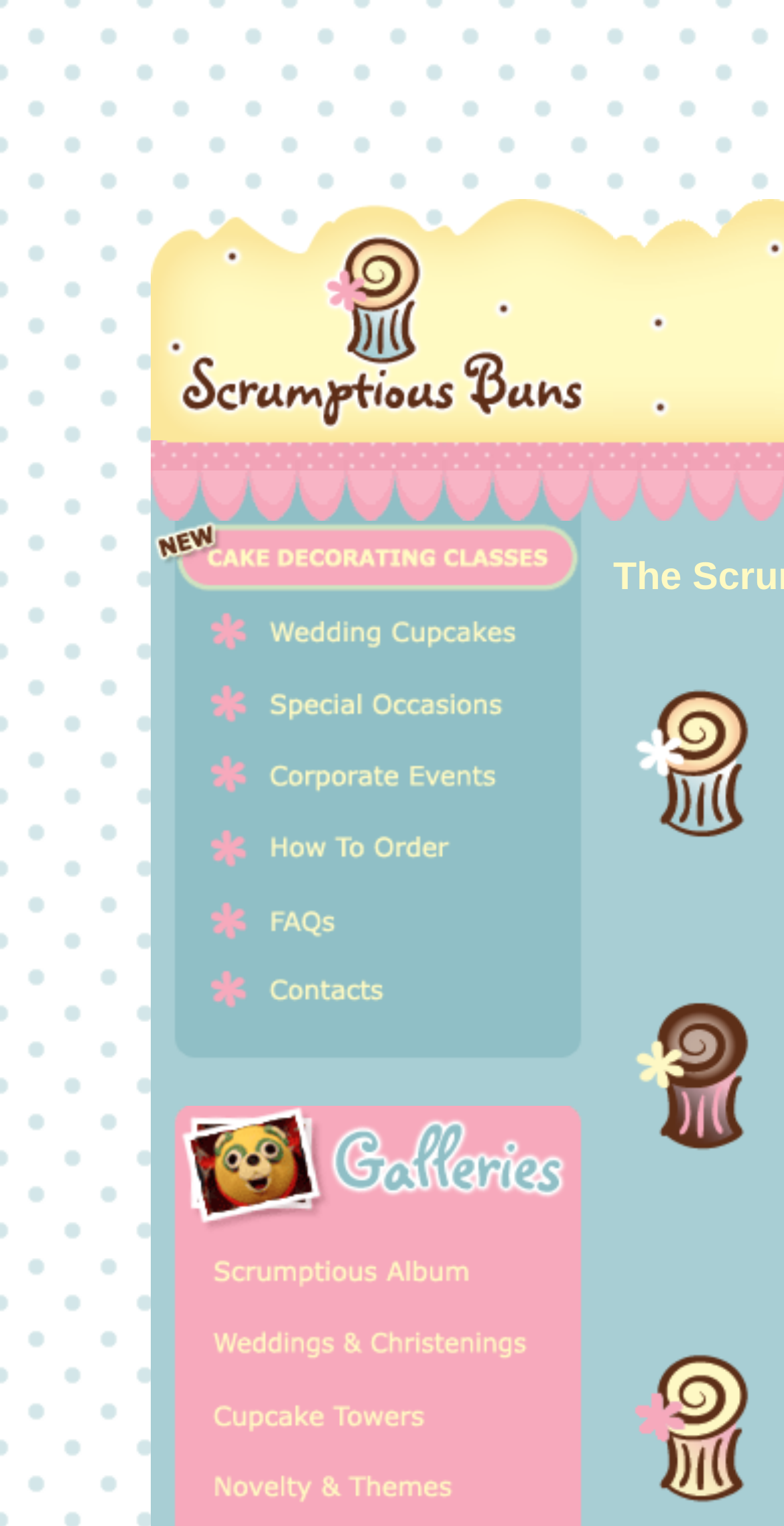Please provide a short answer using a single word or phrase for the question:
What type of products are offered by Scrumptious Buns?

Cupcakes